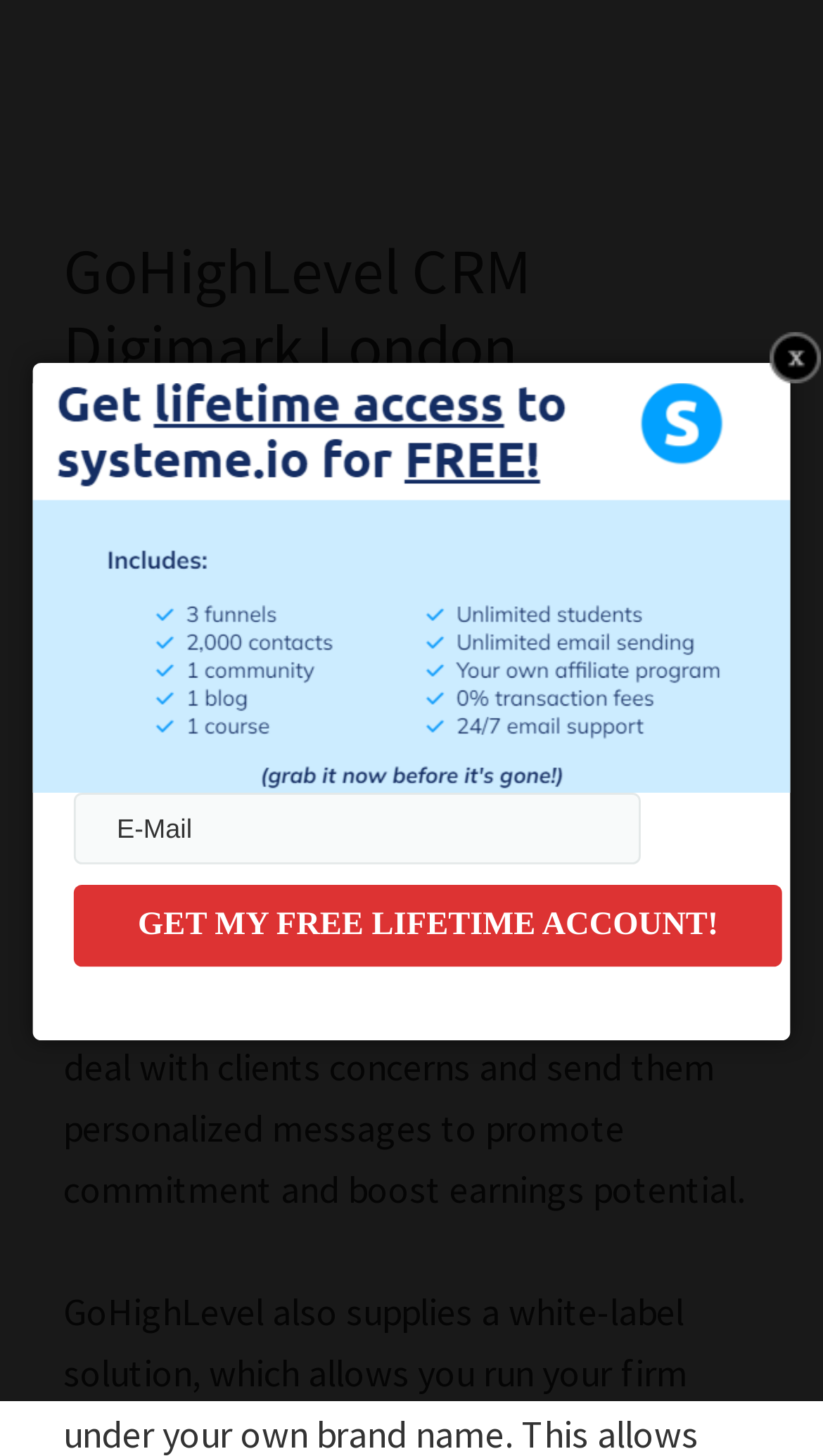Bounding box coordinates are specified in the format (top-left x, top-left y, bottom-right x, bottom-right y). All values are floating point numbers bounded between 0 and 1. Please provide the bounding box coordinate of the region this sentence describes: Ace

[0.436, 0.283, 0.497, 0.312]